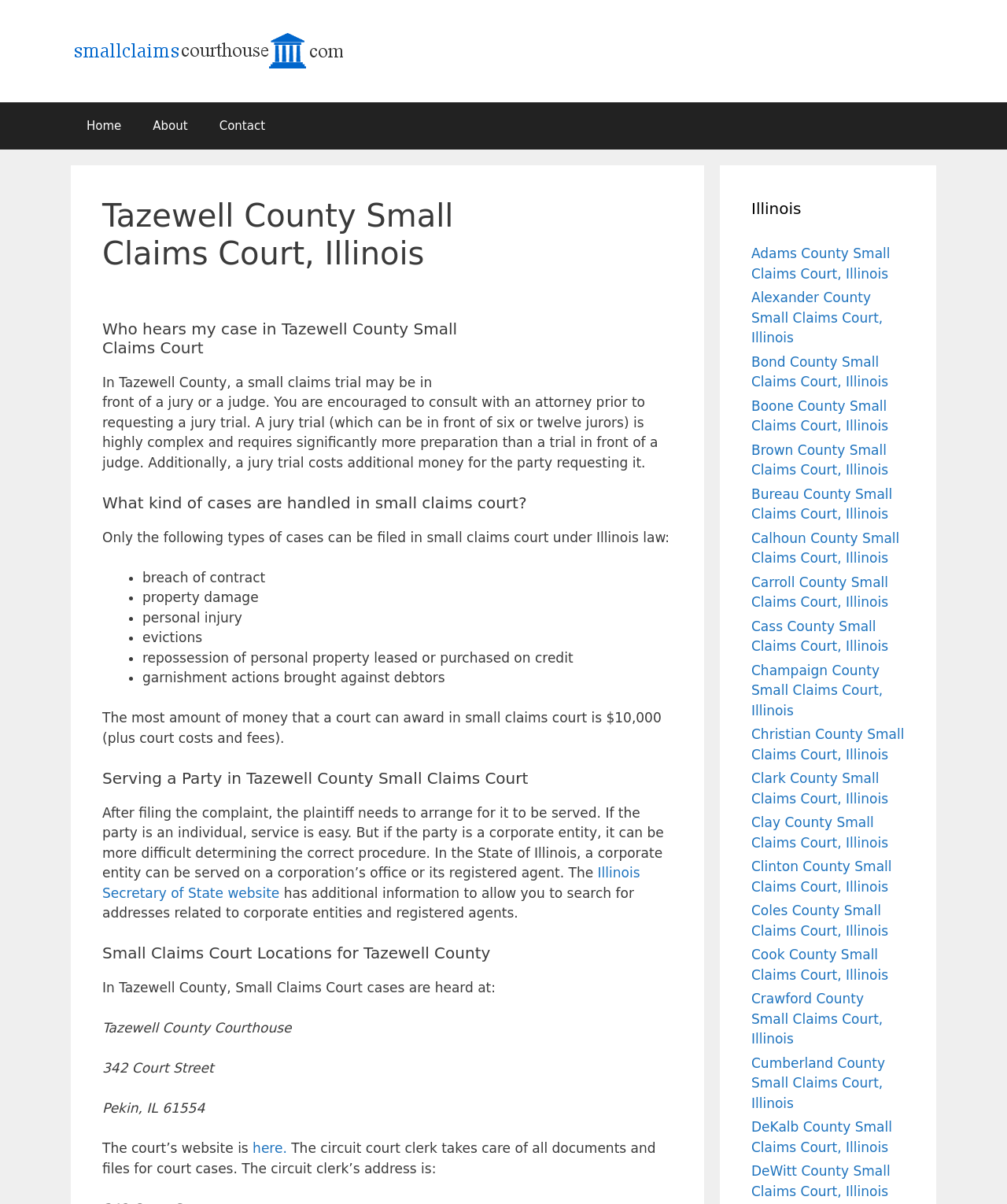Respond with a single word or short phrase to the following question: 
What is the role of the circuit court clerk?

Takes care of documents and files